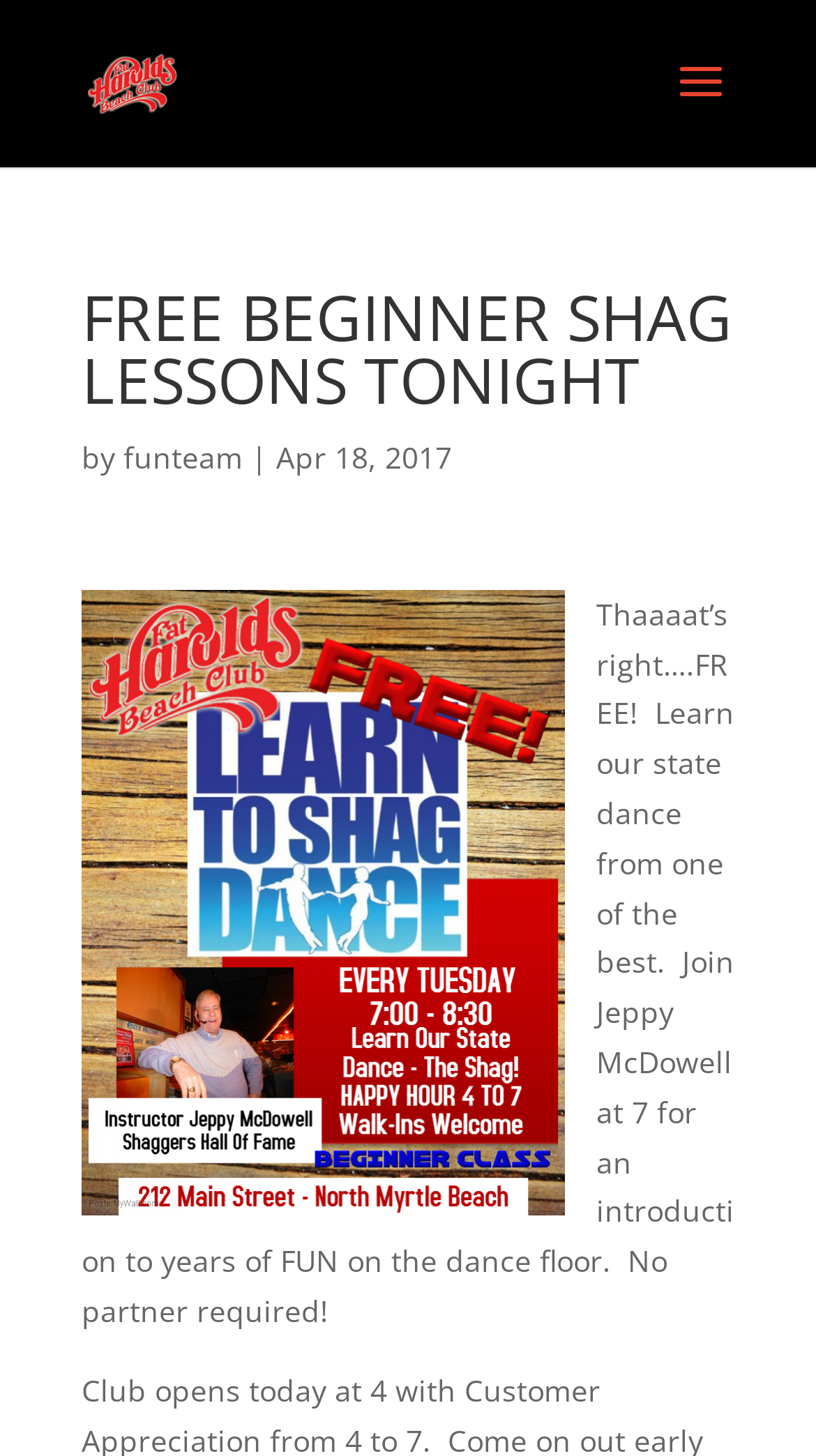Who is teaching the shag lessons?
Give a detailed and exhaustive answer to the question.

The question is asking about the instructor of the shag lessons. By looking at the webpage, we can find the text 'Join Jeppy McDowell at 7 for an introduction to years of FUN on the dance floor.' which indicates that Jeppy McDowell is the one teaching the shag lessons.